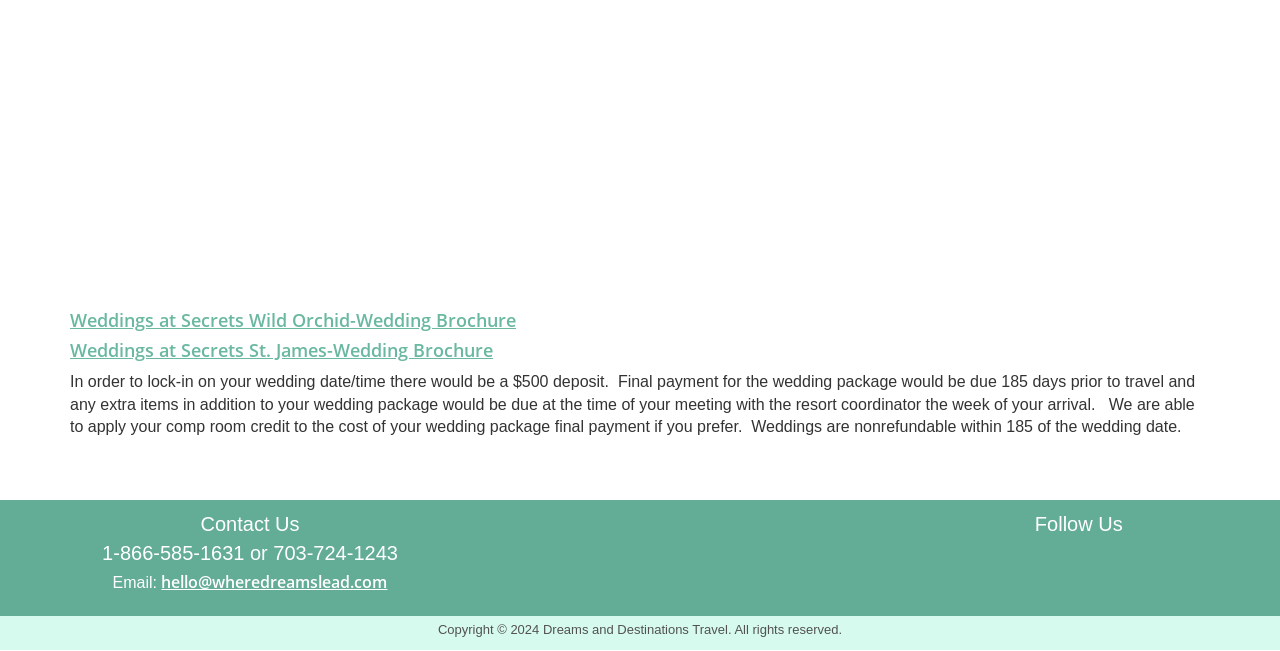Respond concisely with one word or phrase to the following query:
How can I contact the resort coordinator?

Phone or email